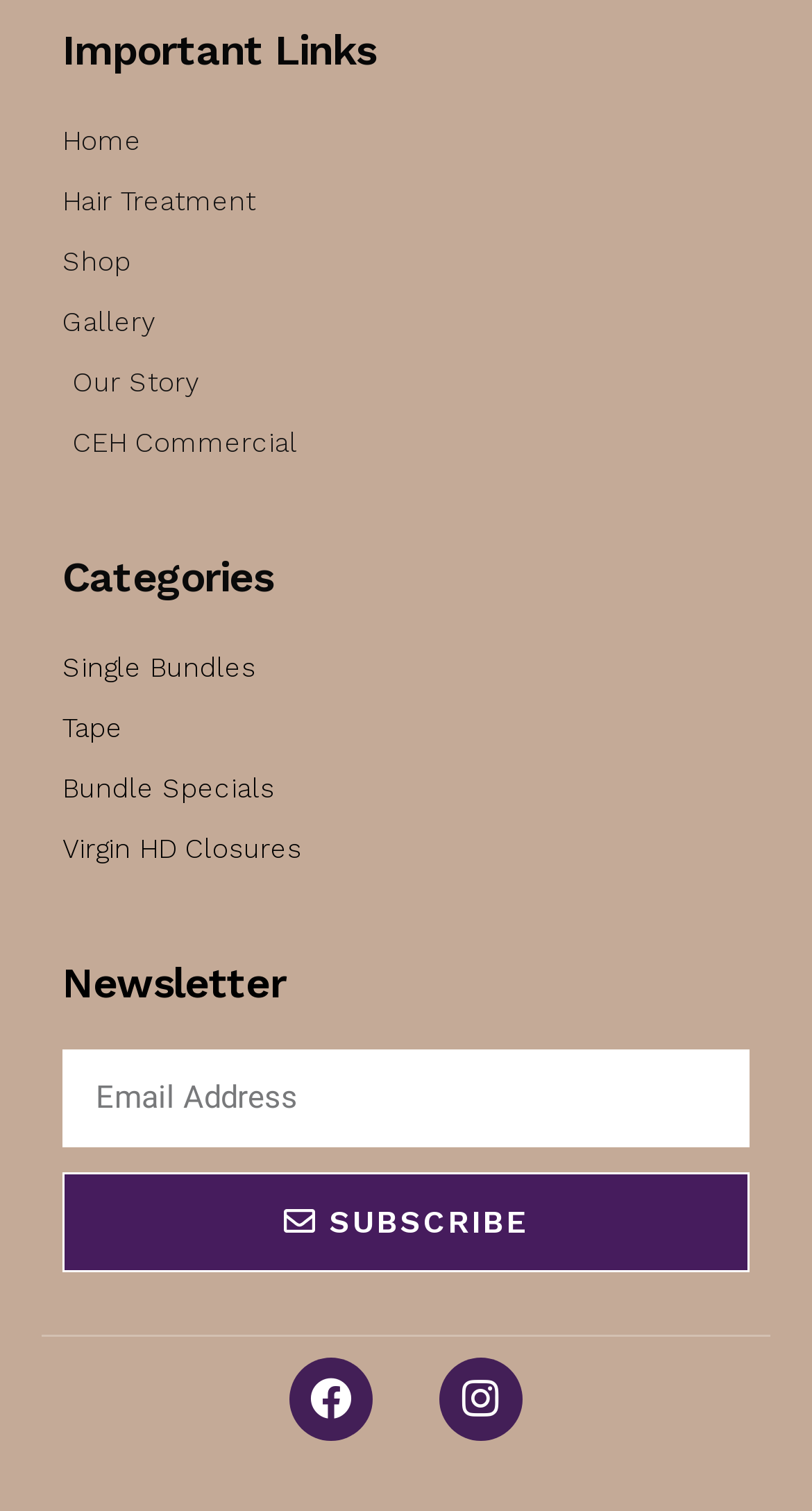Answer the following inquiry with a single word or phrase:
What is the last link under 'Categories'?

Virgin HD Closures